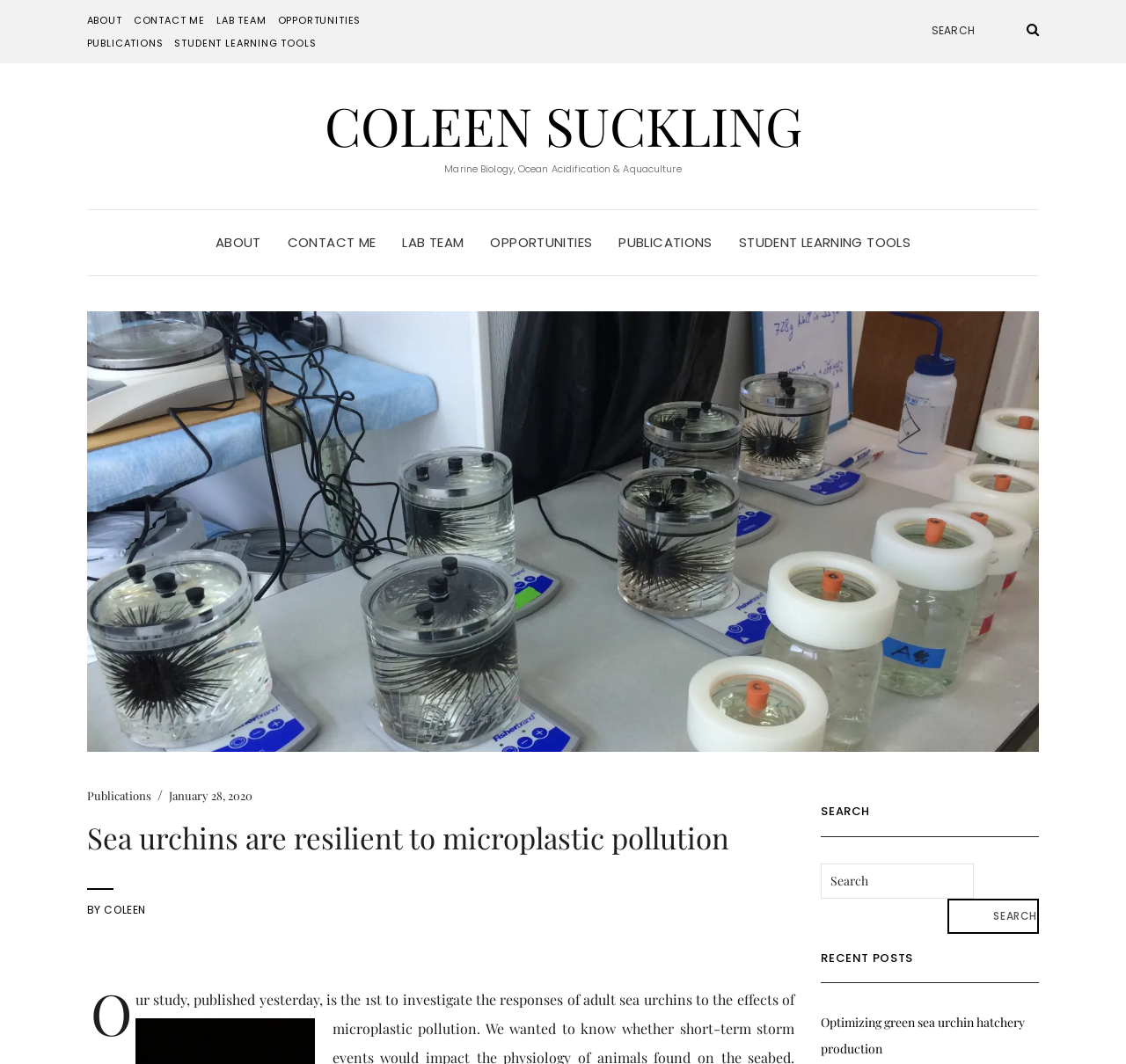Locate the bounding box coordinates of the UI element described by: "parent_node: SEARCH name="s" placeholder="Search"". The bounding box coordinates should consist of four float numbers between 0 and 1, i.e., [left, top, right, bottom].

[0.729, 0.811, 0.865, 0.844]